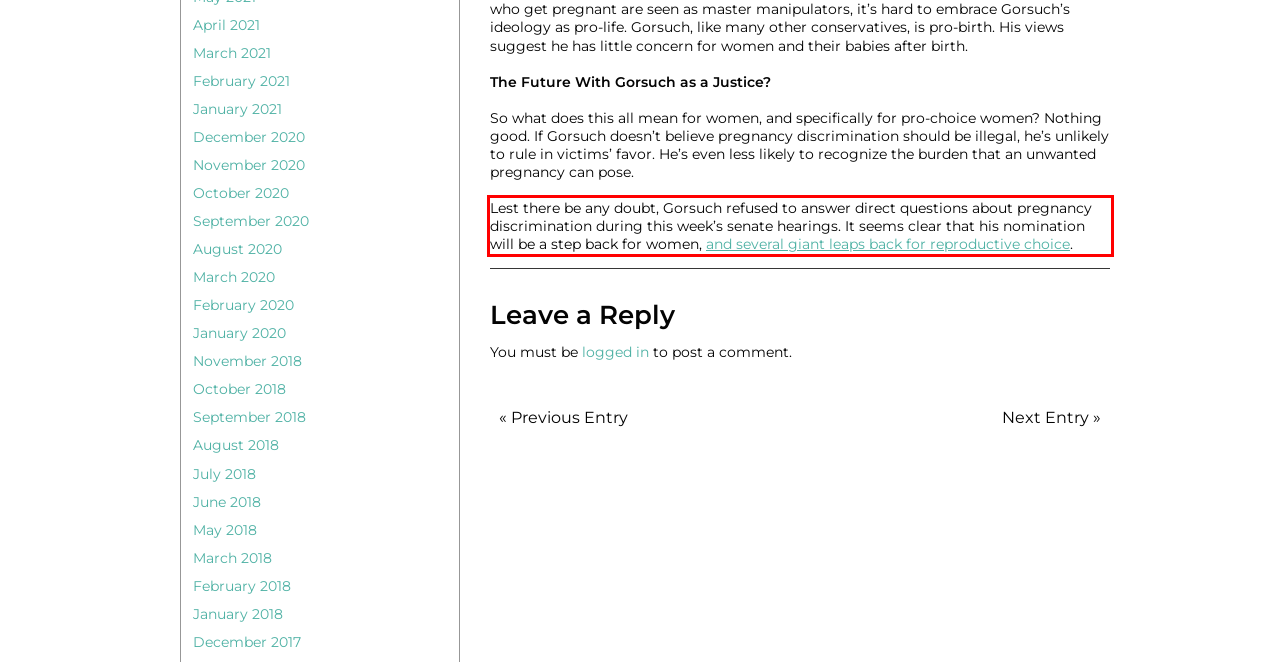Given the screenshot of a webpage, identify the red rectangle bounding box and recognize the text content inside it, generating the extracted text.

Lest there be any doubt, Gorsuch refused to answer direct questions about pregnancy discrimination during this week’s senate hearings. It seems clear that his nomination will be a step back for women, and several giant leaps back for reproductive choice.